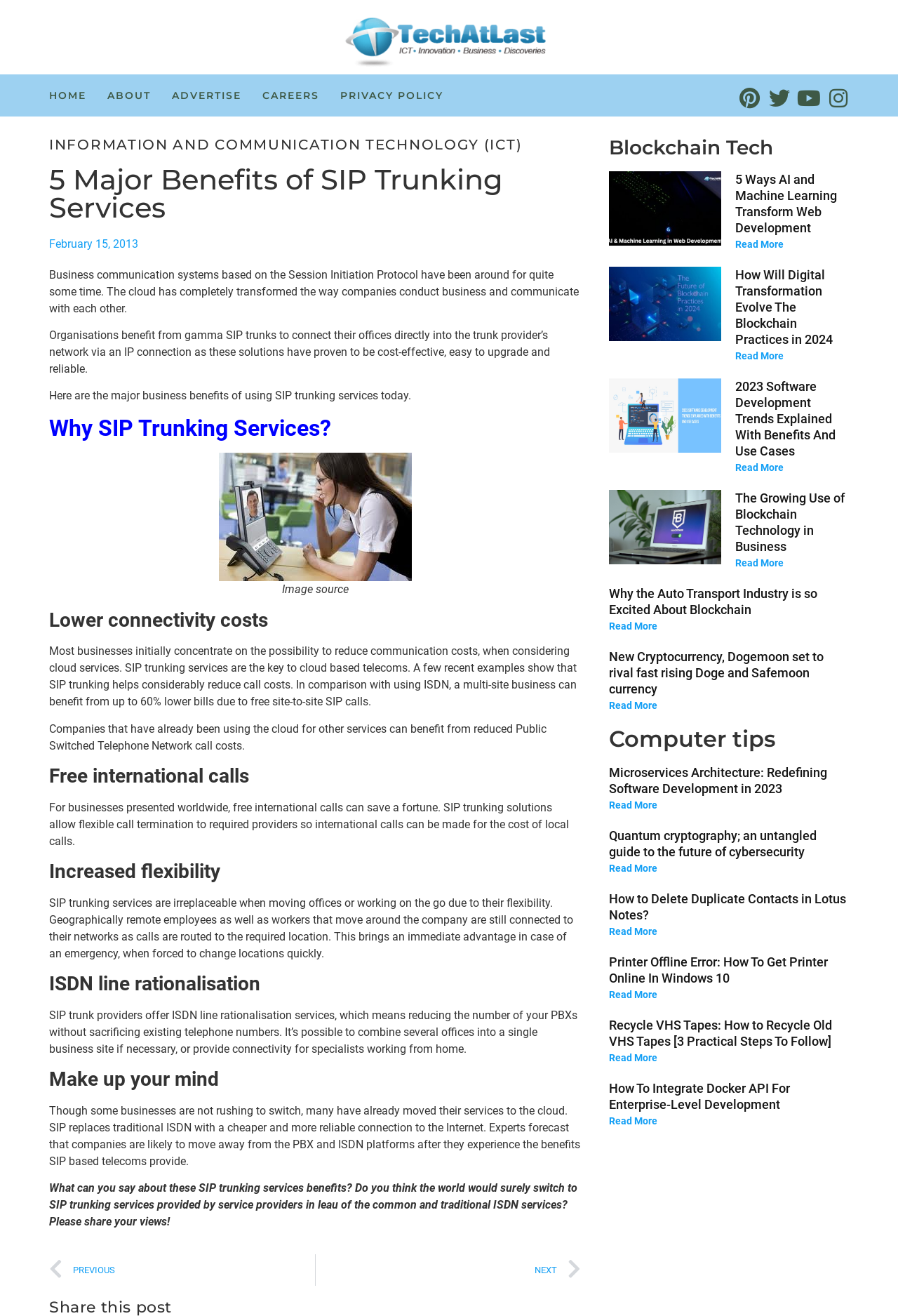Use the details in the image to answer the question thoroughly: 
How many articles are listed in the 'Blockchain Tech' section?

The webpage has a section titled 'Blockchain Tech' that lists five articles, each with a heading, a brief description, and a 'Read more' link.